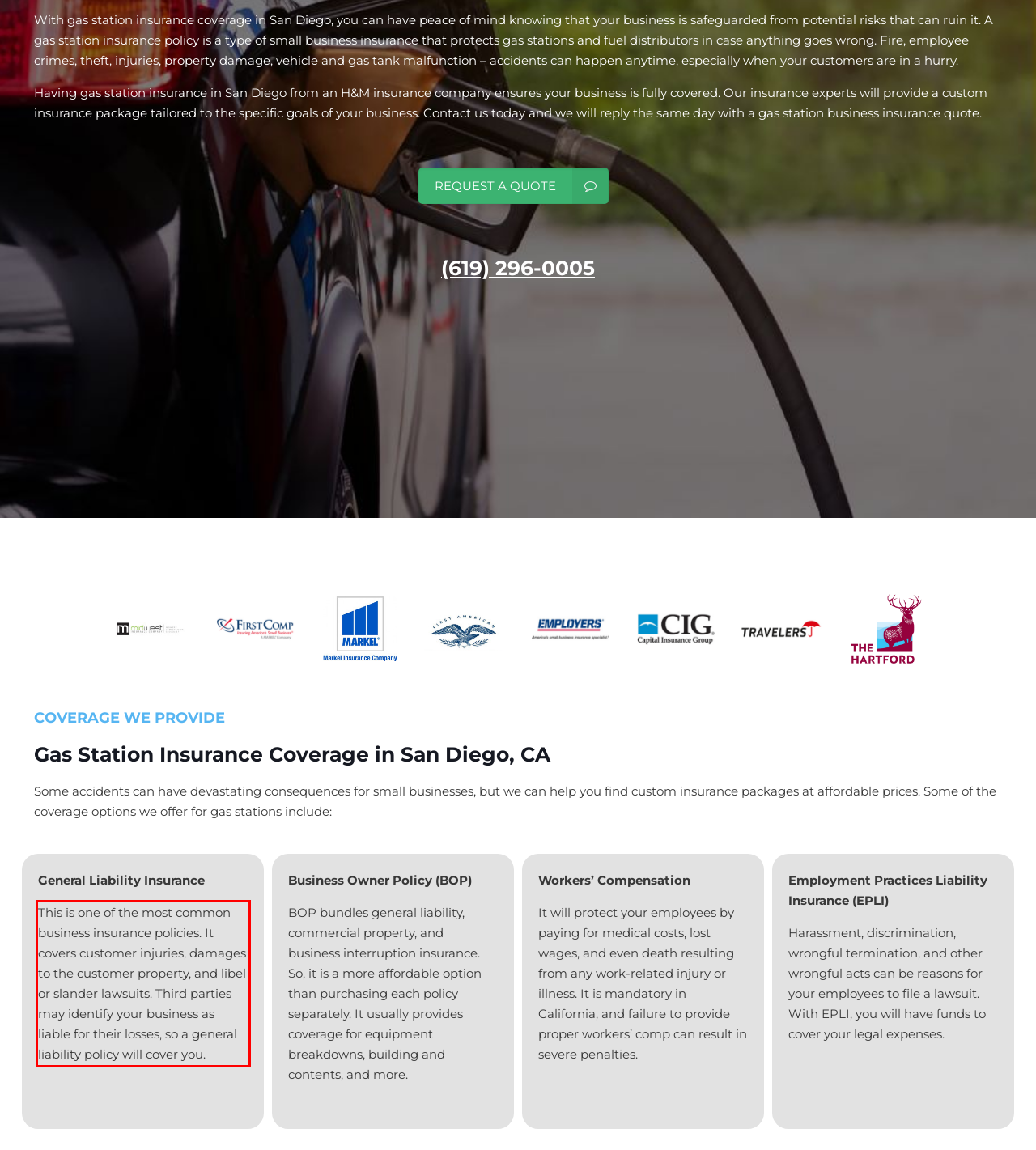Given a screenshot of a webpage with a red bounding box, please identify and retrieve the text inside the red rectangle.

This is one of the most common business insurance policies. It covers customer injuries, damages to the customer property, and libel or slander lawsuits. Third parties may identify your business as liable for their losses, so a general liability policy will cover you.